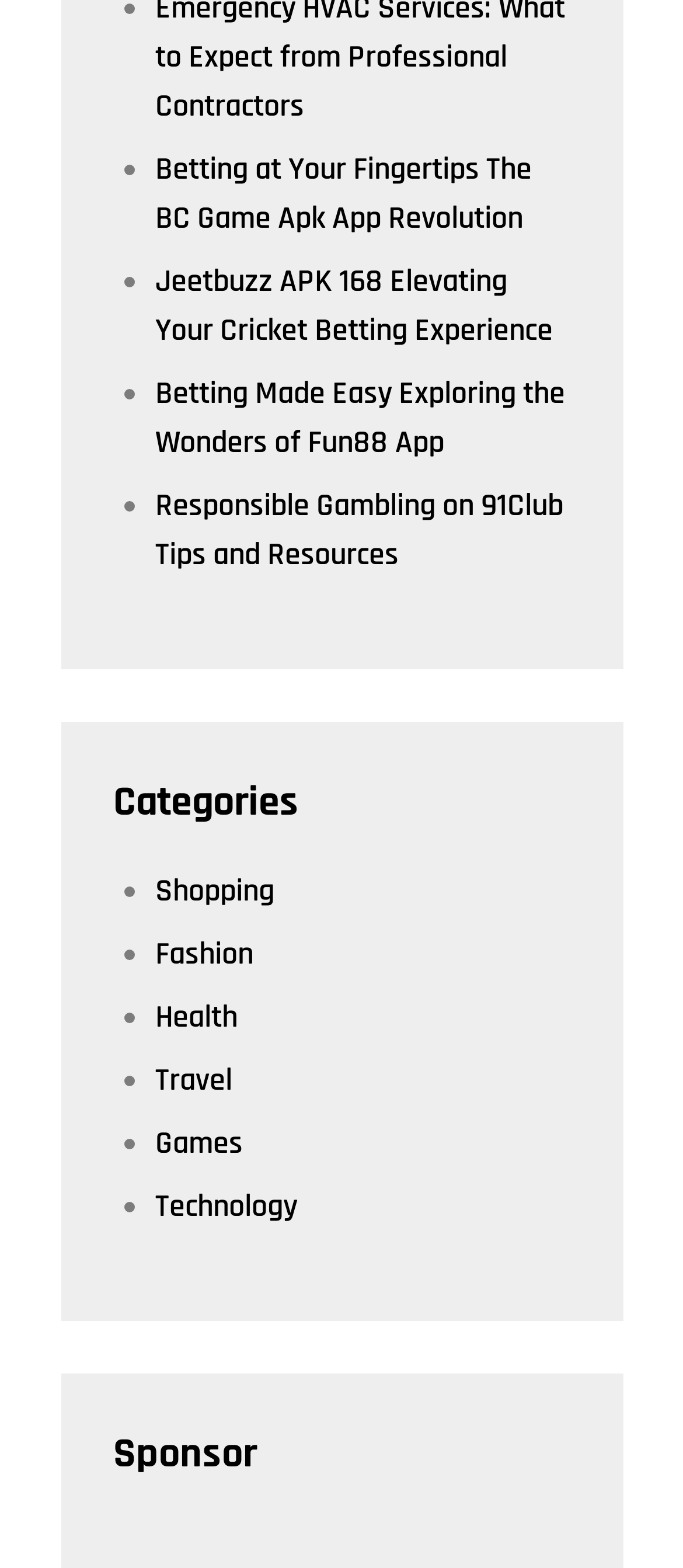Specify the bounding box coordinates of the element's region that should be clicked to achieve the following instruction: "Check the sponsor section". The bounding box coordinates consist of four float numbers between 0 and 1, in the format [left, top, right, bottom].

[0.165, 0.91, 0.414, 0.947]